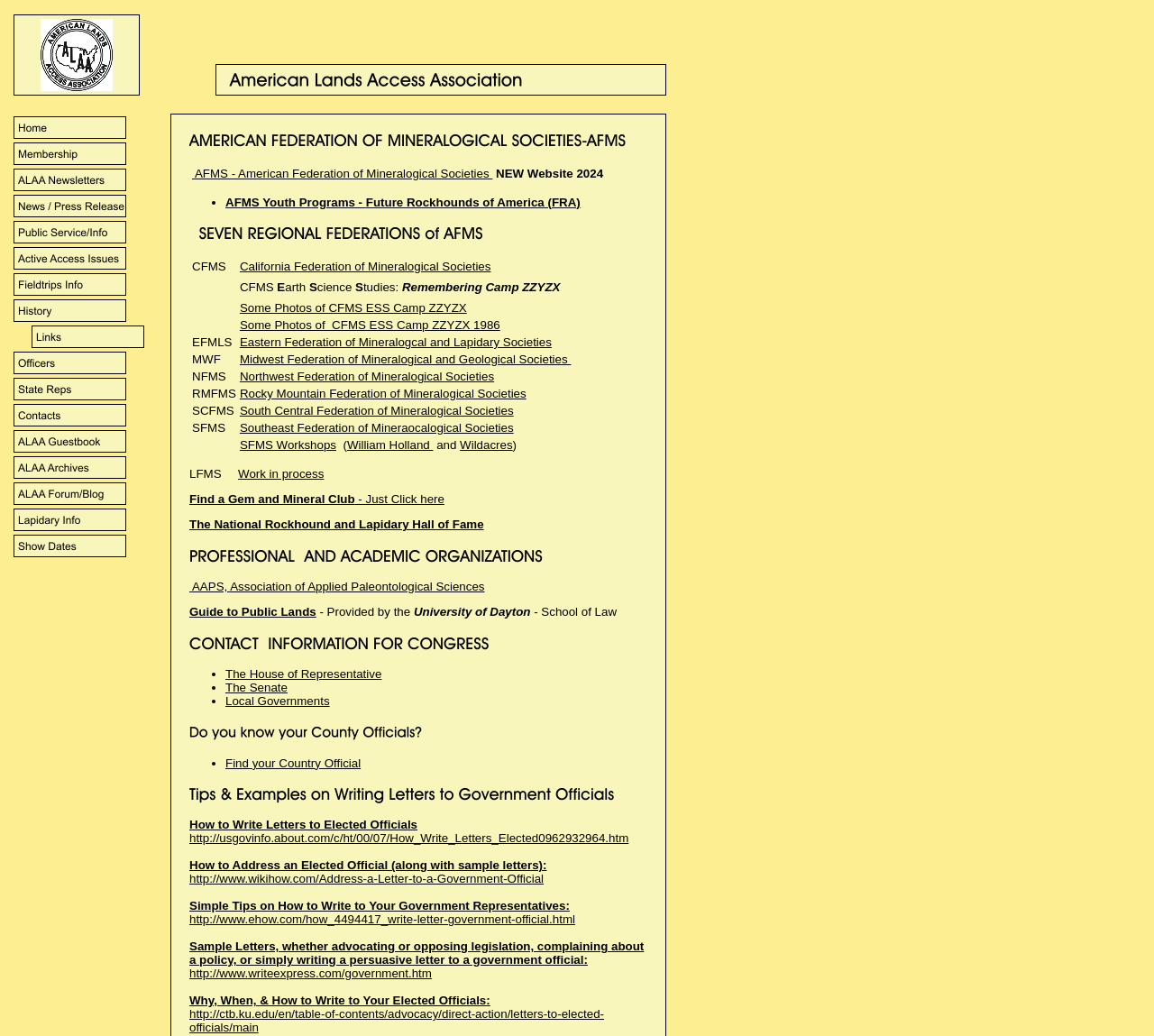What is the name of the organization?
Please provide a single word or phrase in response based on the screenshot.

American Lands Access Association